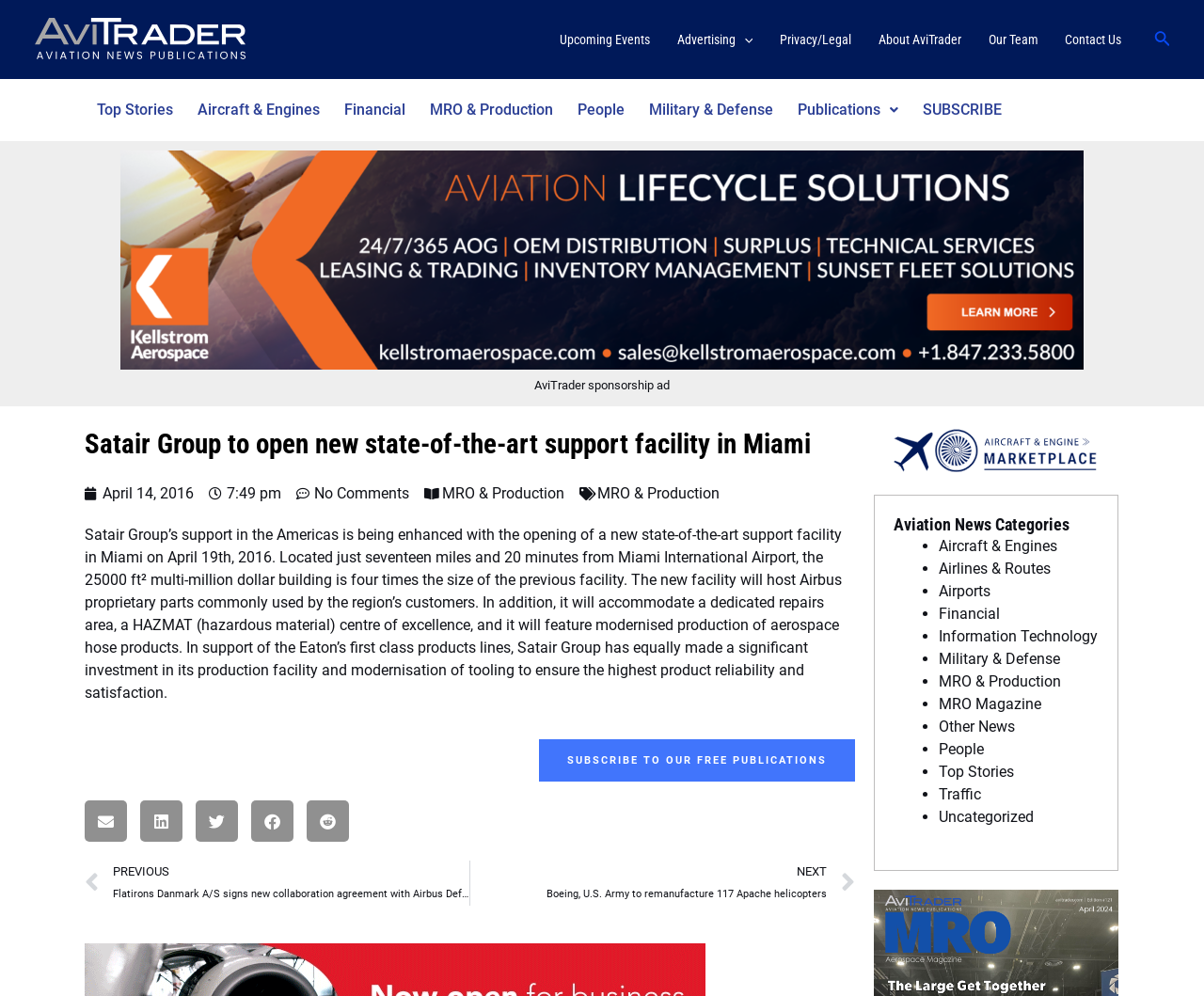Identify the bounding box coordinates necessary to click and complete the given instruction: "Type your comment in the 'Comment' field".

None